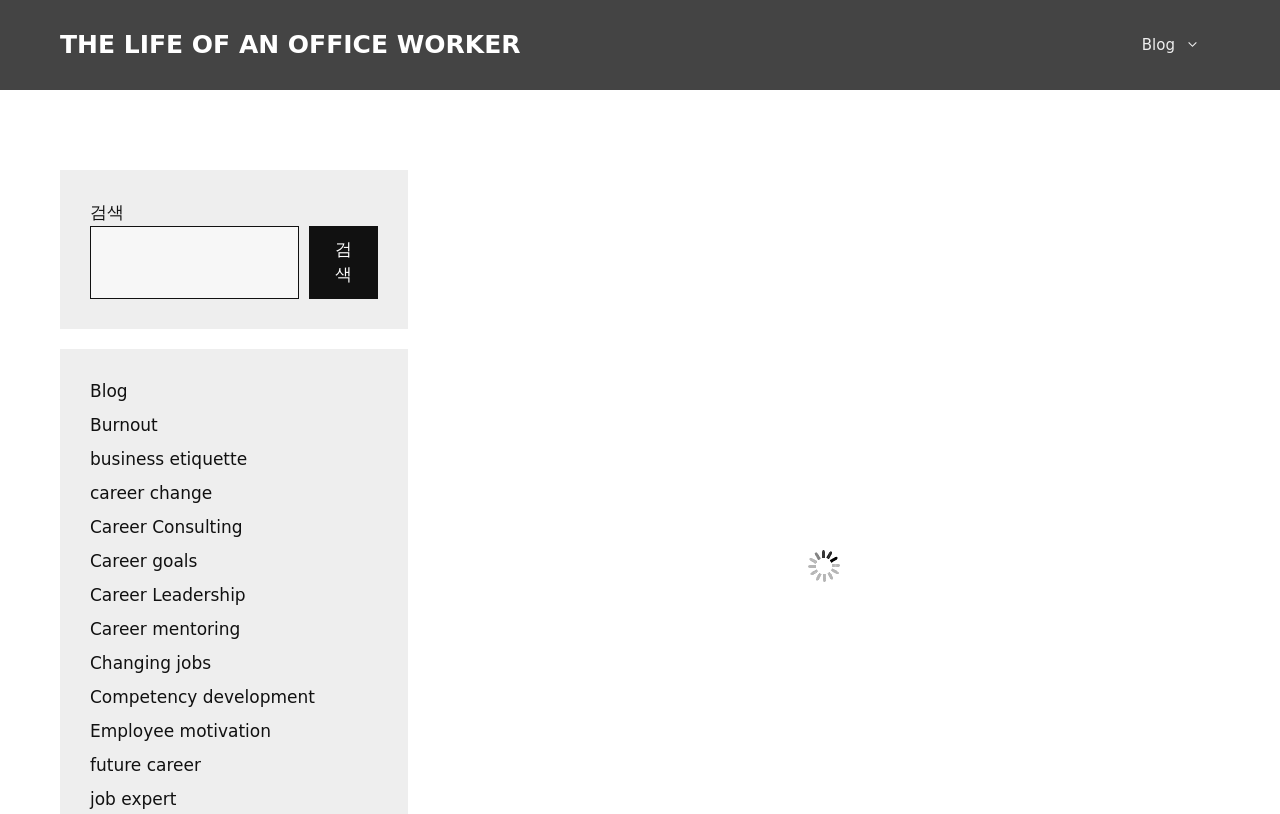What is the purpose of the search box?
Refer to the screenshot and answer in one word or phrase.

To search the website